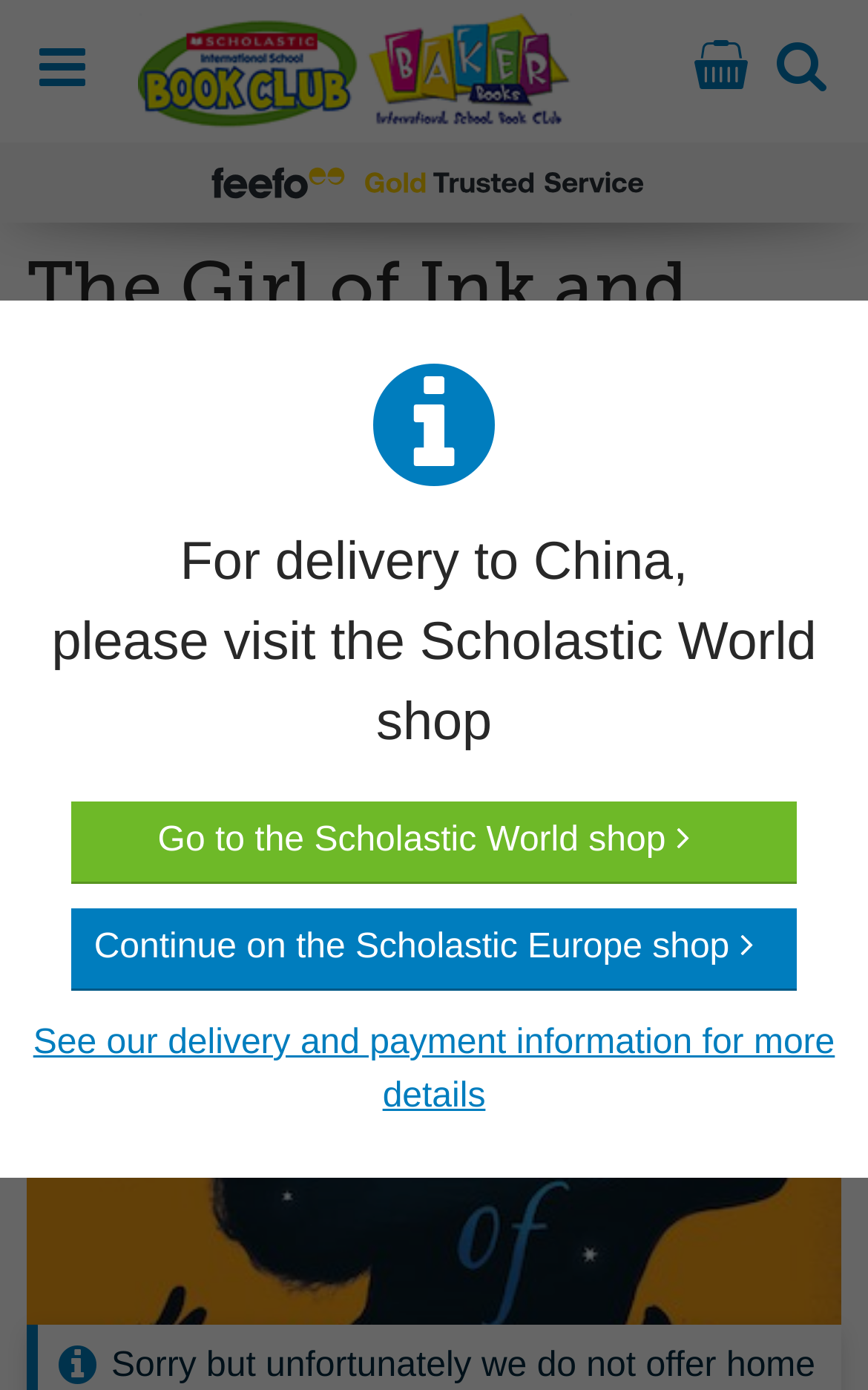Indicate the bounding box coordinates of the element that must be clicked to execute the instruction: "View basket". The coordinates should be given as four float numbers between 0 and 1, i.e., [left, top, right, bottom].

[0.031, 0.025, 0.128, 0.077]